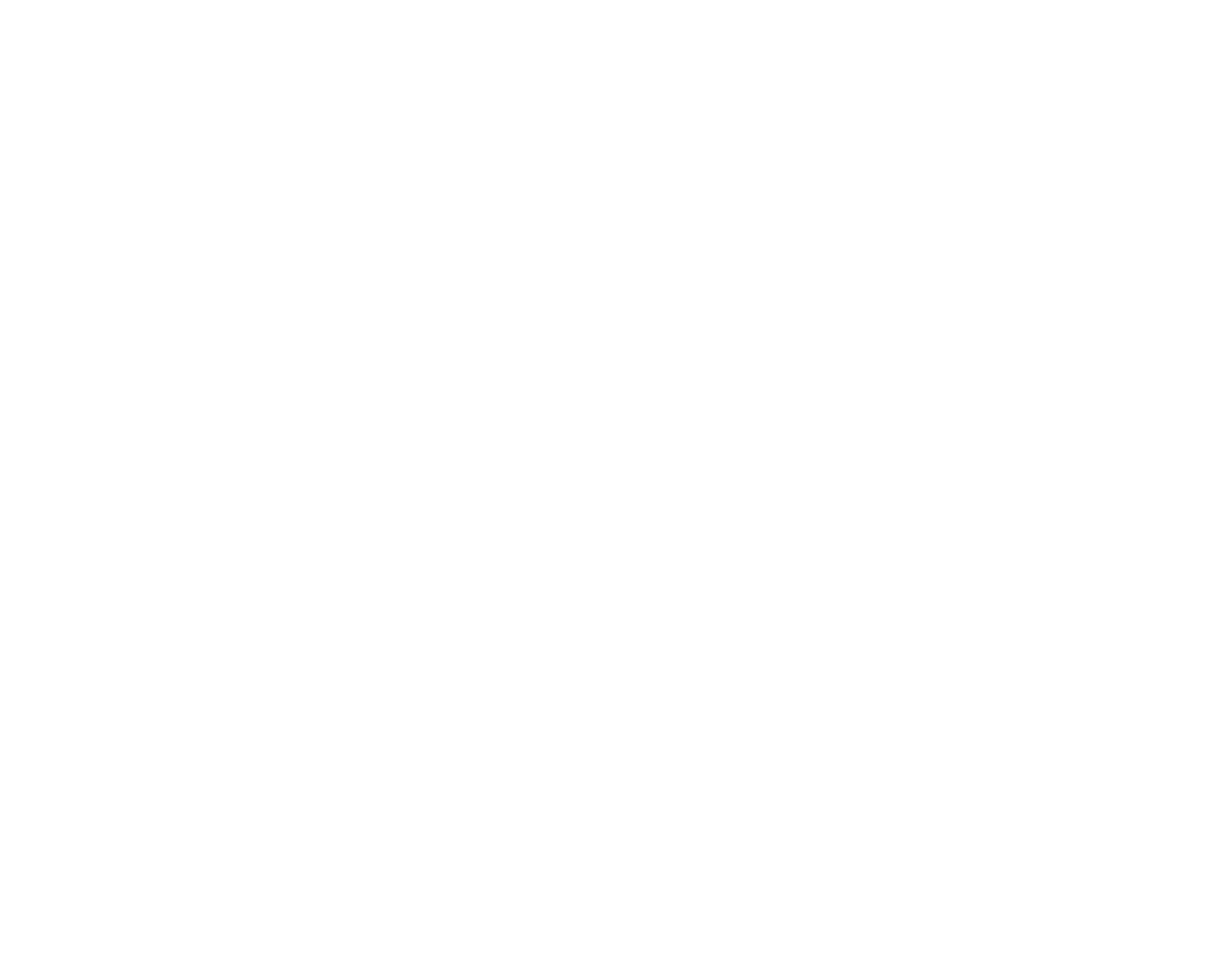Use a single word or phrase to answer this question: 
How many links are under the 'tags' navigation?

38